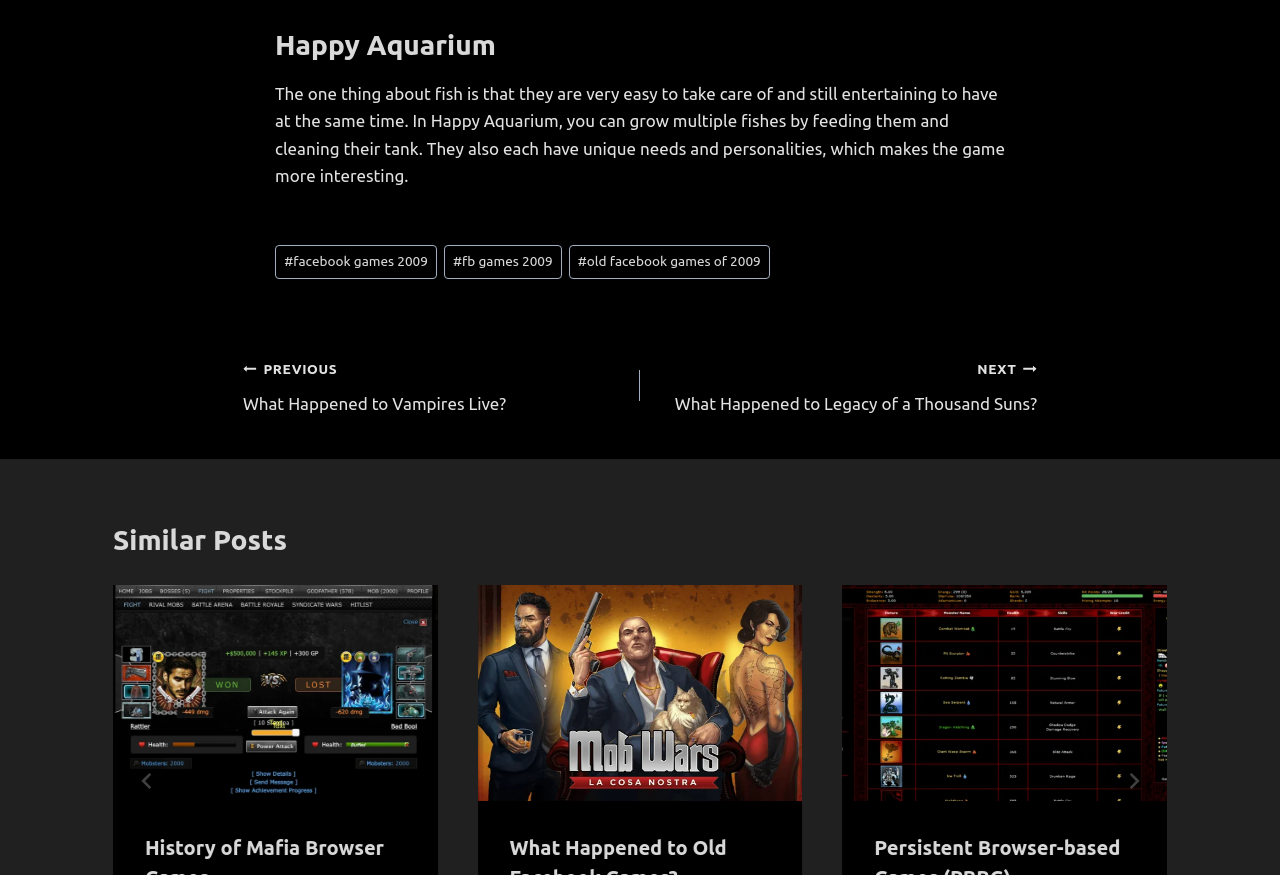Find and provide the bounding box coordinates for the UI element described here: "aria-label="Go to last slide"". The coordinates should be given as four float numbers between 0 and 1: [left, top, right, bottom].

[0.102, 0.864, 0.128, 0.922]